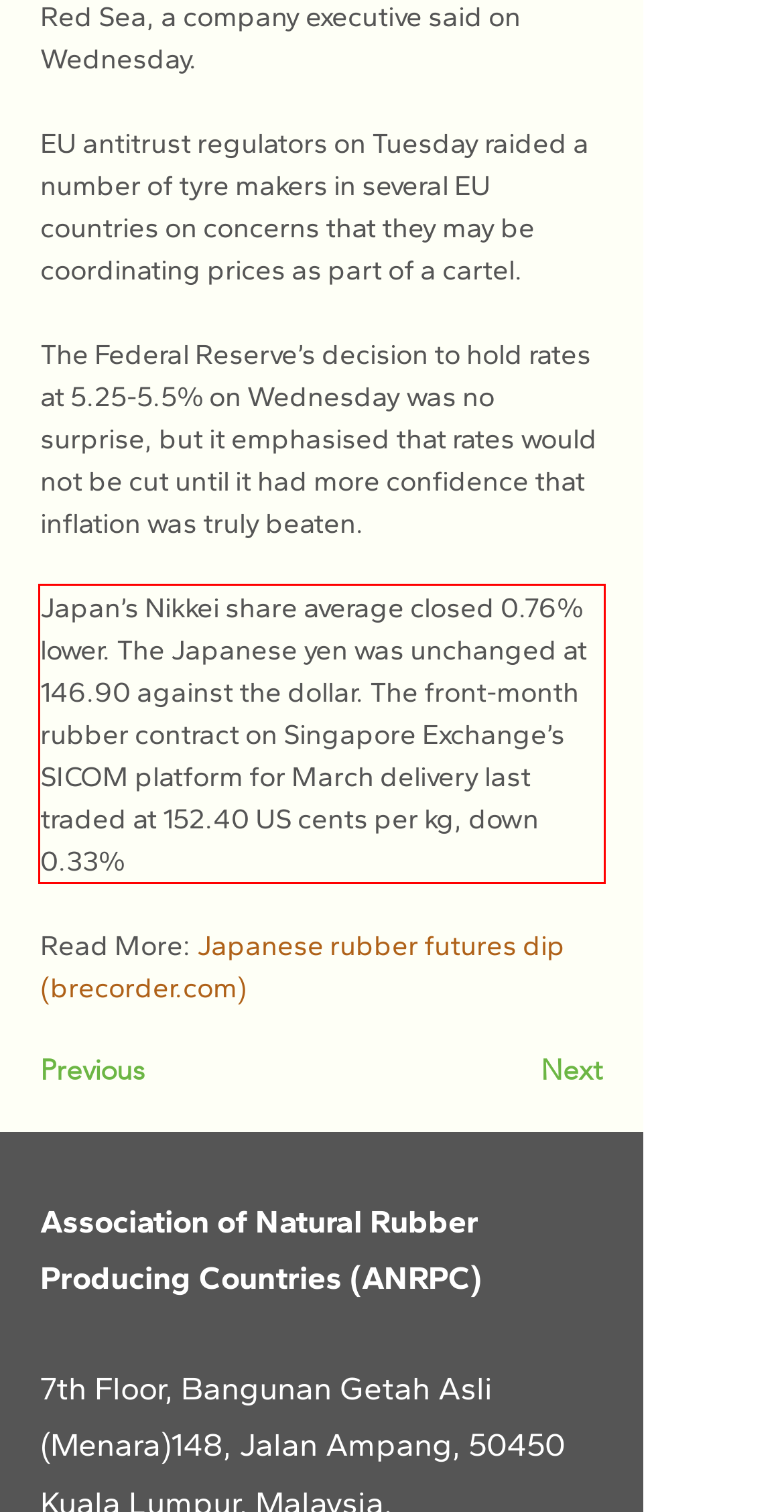Analyze the webpage screenshot and use OCR to recognize the text content in the red bounding box.

Japan’s Nikkei share average closed 0.76% lower. The Japanese yen was unchanged at 146.90 against the dollar. The front-month rubber contract on Singapore Exchange’s SICOM platform for March delivery last traded at 152.40 US cents per kg, down 0.33%